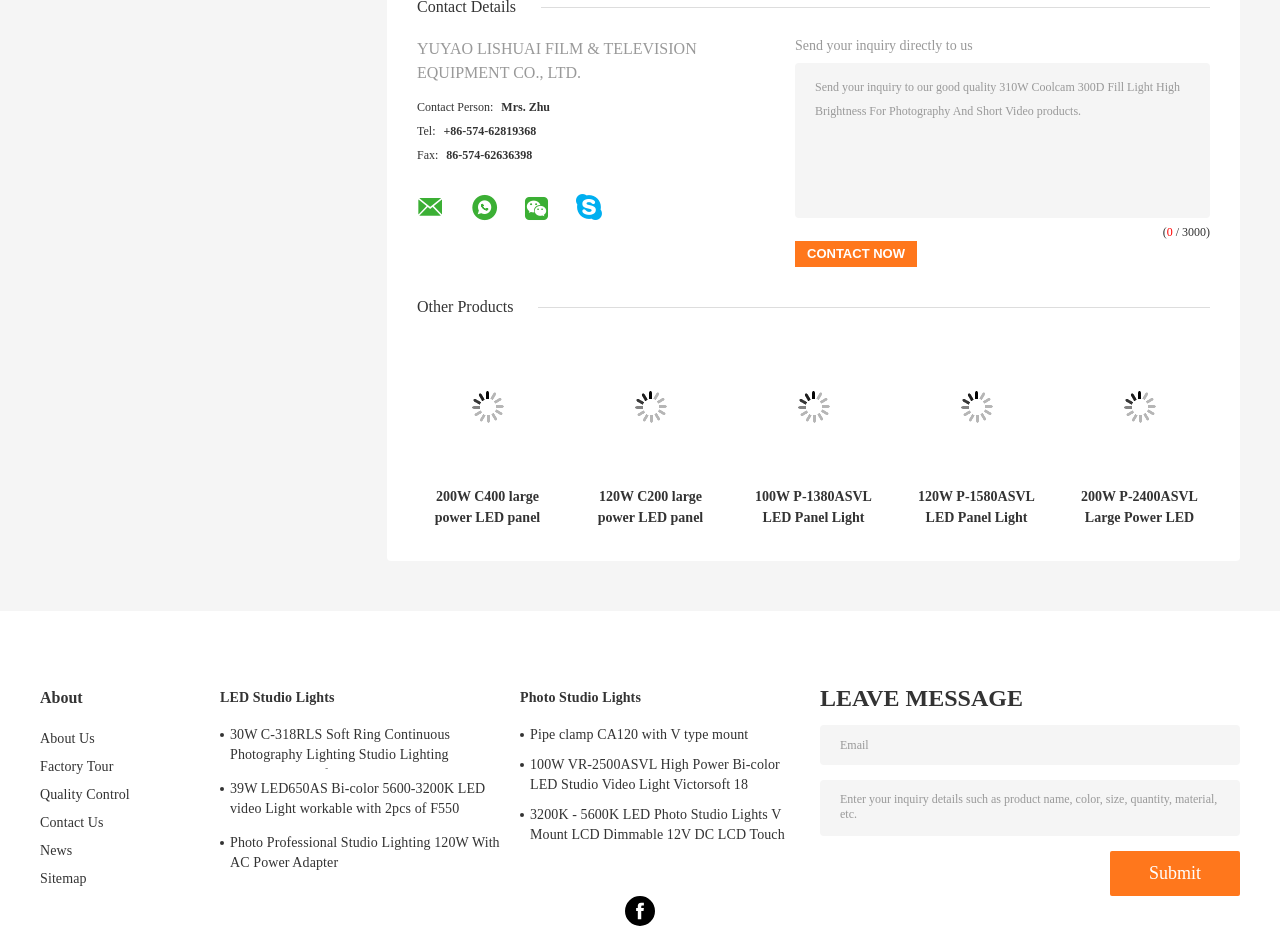Please provide the bounding box coordinate of the region that matches the element description: value="Contact Now". Coordinates should be in the format (top-left x, top-left y, bottom-right x, bottom-right y) and all values should be between 0 and 1.

[0.621, 0.257, 0.716, 0.284]